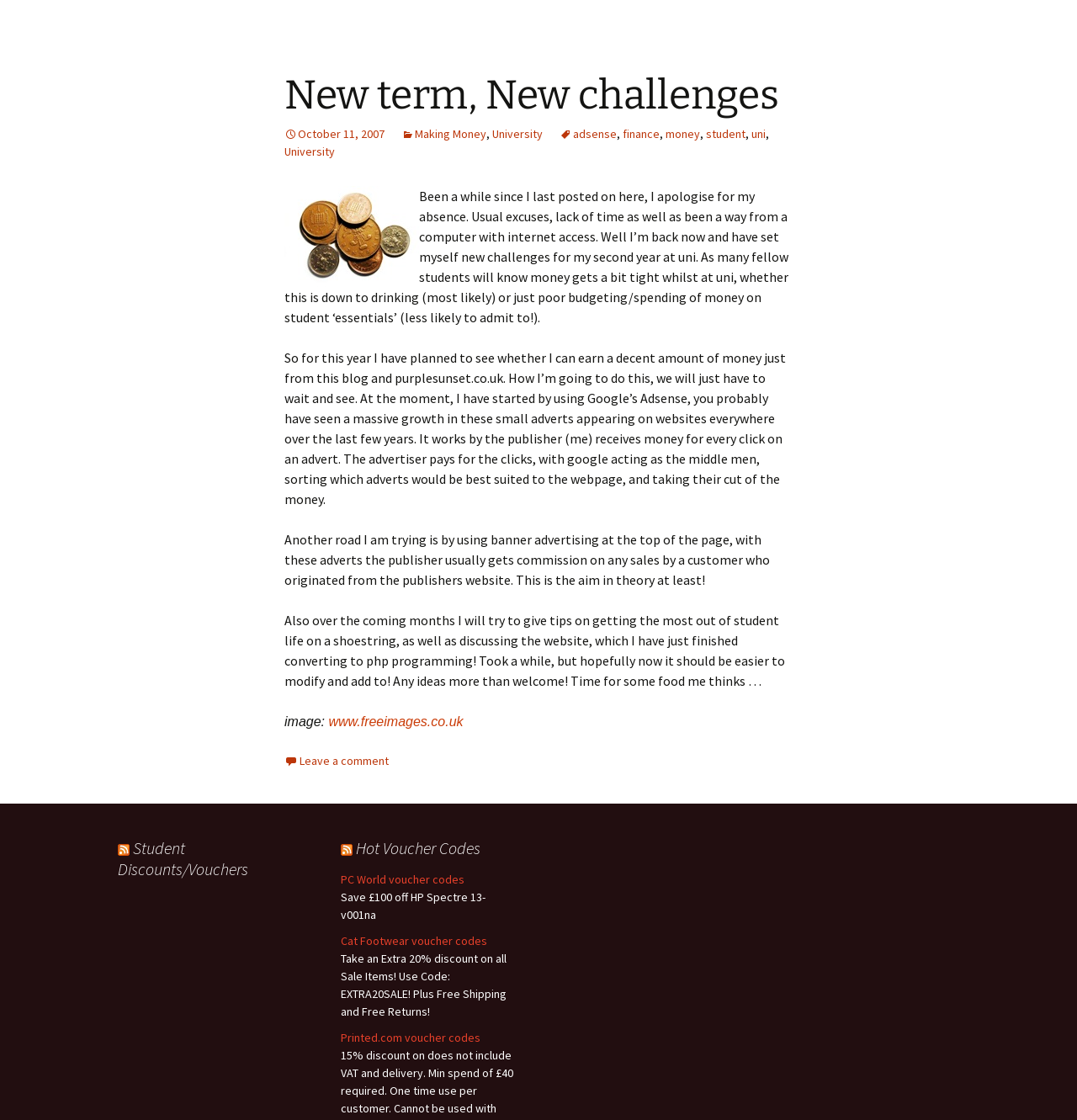Determine the bounding box coordinates of the clickable element necessary to fulfill the instruction: "Click on the 'New term, New challenges' link". Provide the coordinates as four float numbers within the 0 to 1 range, i.e., [left, top, right, bottom].

[0.264, 0.063, 0.723, 0.107]